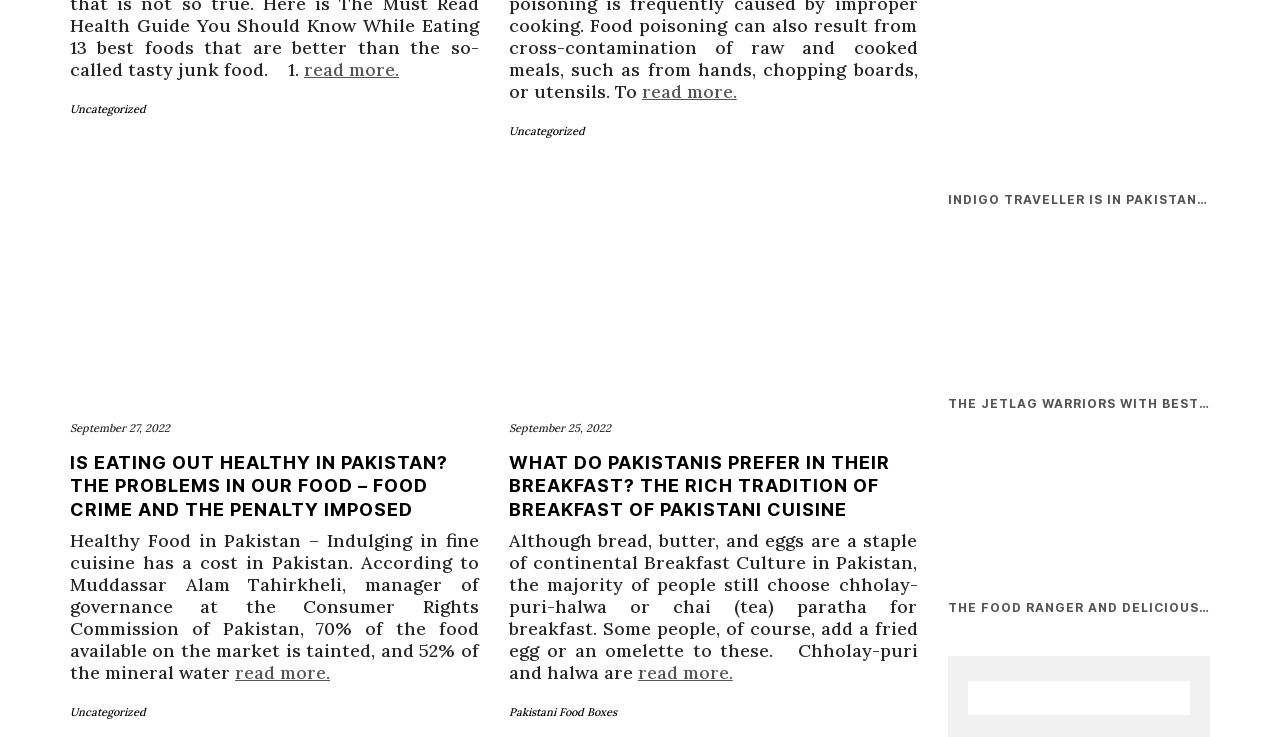Please specify the coordinates of the bounding box for the element that should be clicked to carry out this instruction: "visit 'Indigo Traveller visit to Pakistan' page". The coordinates must be four float numbers between 0 and 1, formatted as [left, top, right, bottom].

[0.74, 0.134, 0.952, 0.282]